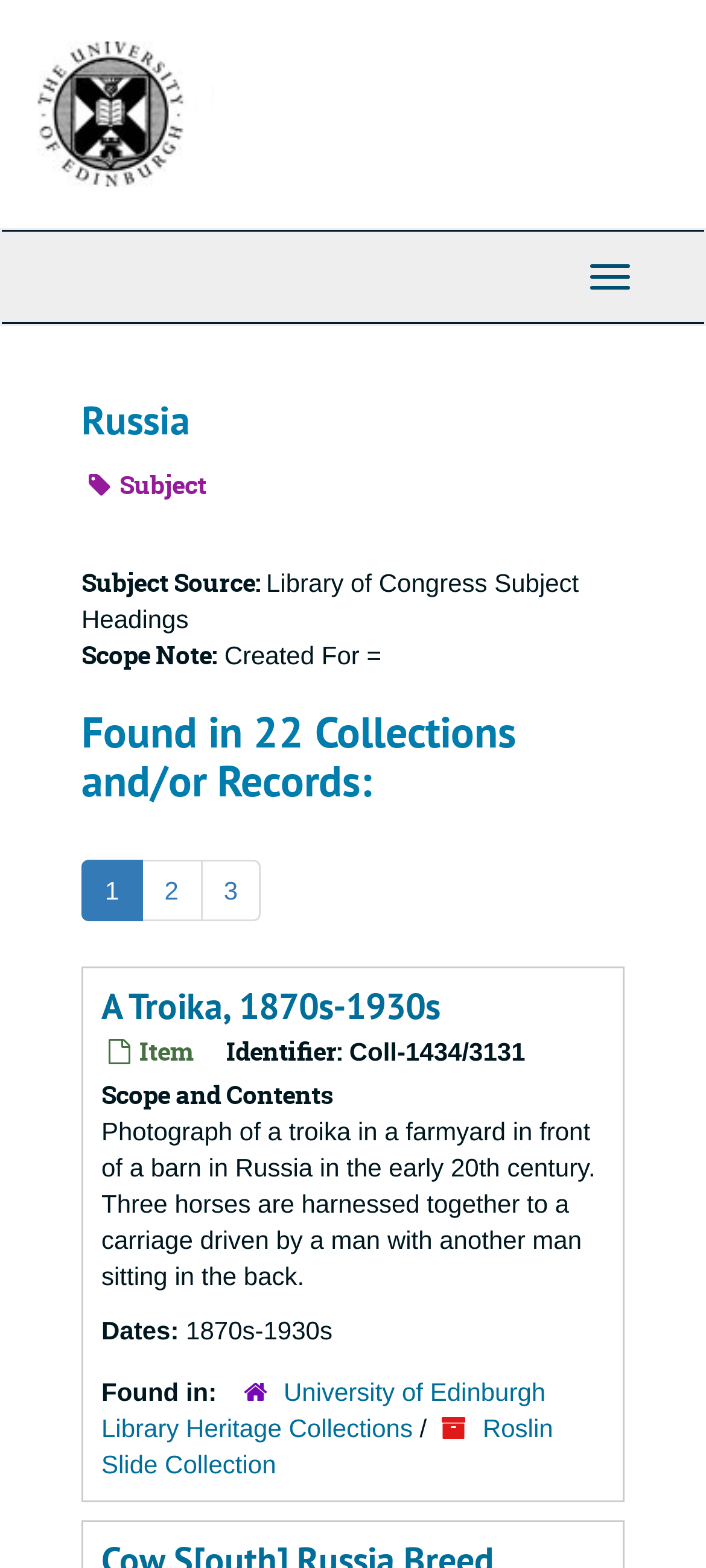Using the description "Roslin Slide Collection", predict the bounding box of the relevant HTML element.

[0.144, 0.901, 0.783, 0.943]